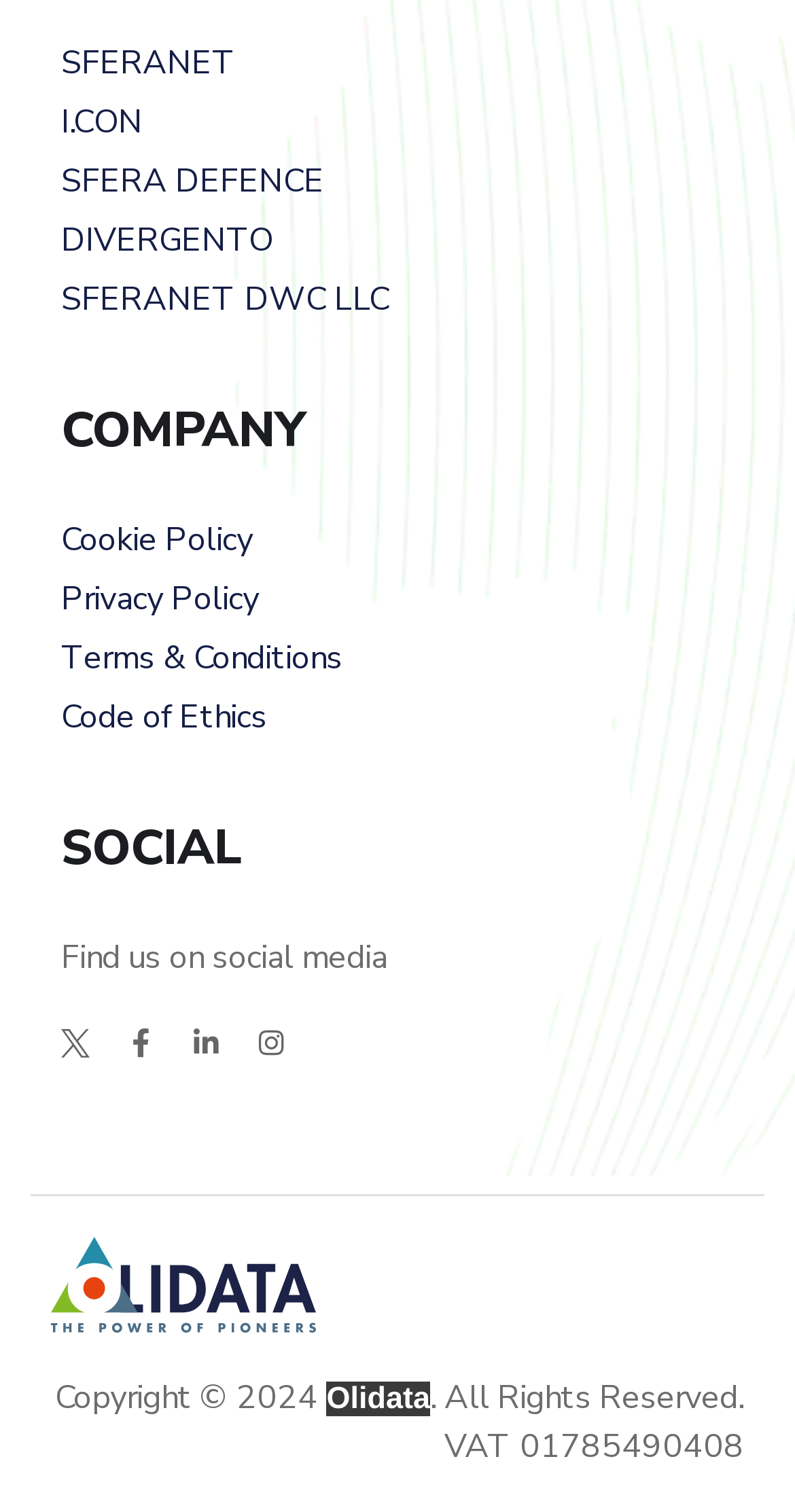What is the VAT number?
Analyze the image and provide a thorough answer to the question.

I found the VAT number by looking at the bottom section of the webpage, where it says '. All Rights Reserved. VAT 01785490408'.